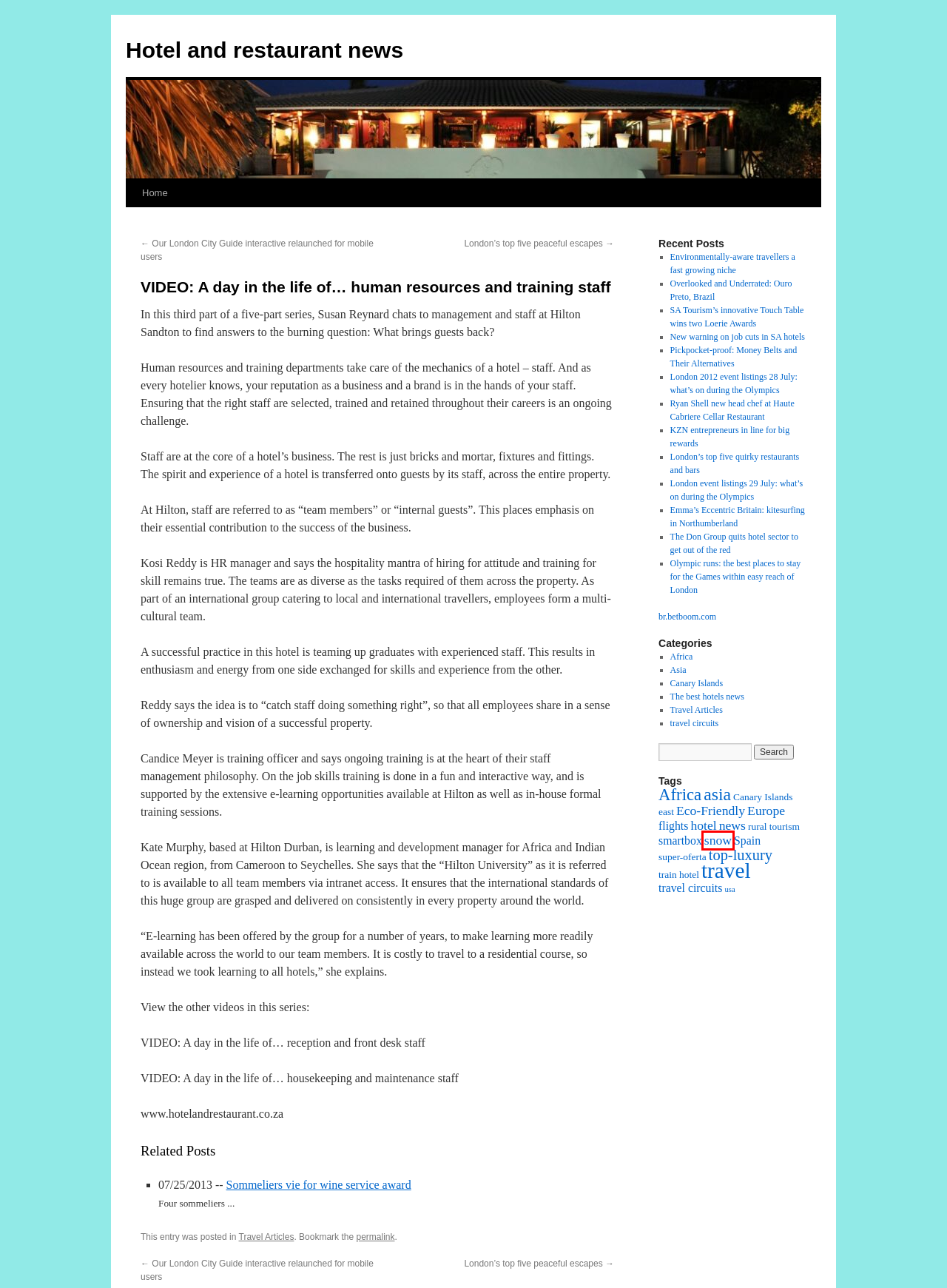Given a screenshot of a webpage with a red bounding box, please pick the webpage description that best fits the new webpage after clicking the element inside the bounding box. Here are the candidates:
A. London 2012 event listings 28 July: what’s on during the Olympics  | Hotel and restaurant news
B. Pickpocket-proof: Money Belts and Their Alternatives | Hotel and restaurant news
C. Environmentally-aware travellers a fast growing niche | Hotel and restaurant news
D. The Best Hotels News | Hotel and restaurant news
E. Travel Articles | Hotel and restaurant news
F. Hotel | Hotel and restaurant news
G. Snow | Hotel and restaurant news
H. Travel Circuits | Hotel and restaurant news

G